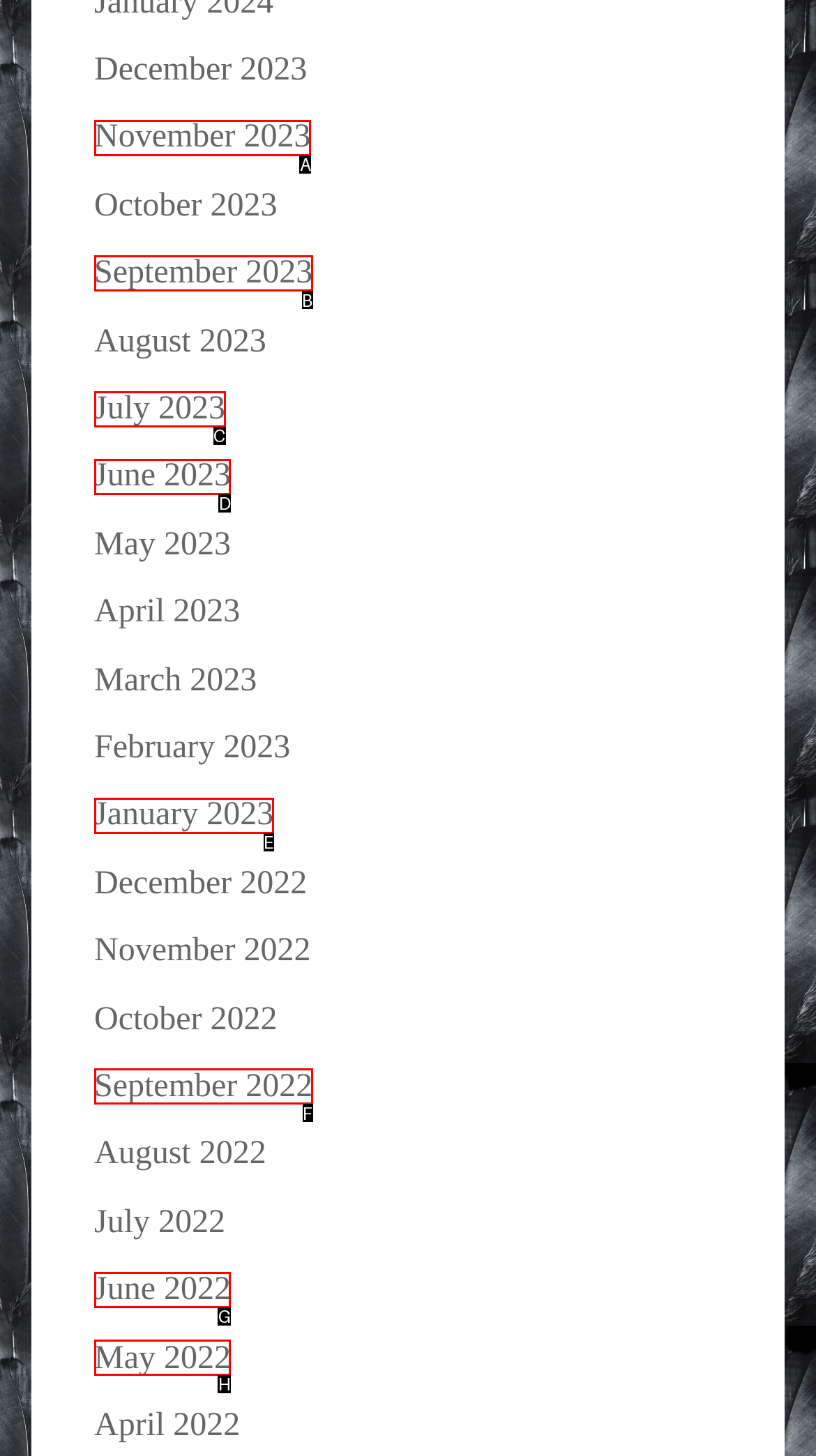Which HTML element matches the description: September 2023 the best? Answer directly with the letter of the chosen option.

B